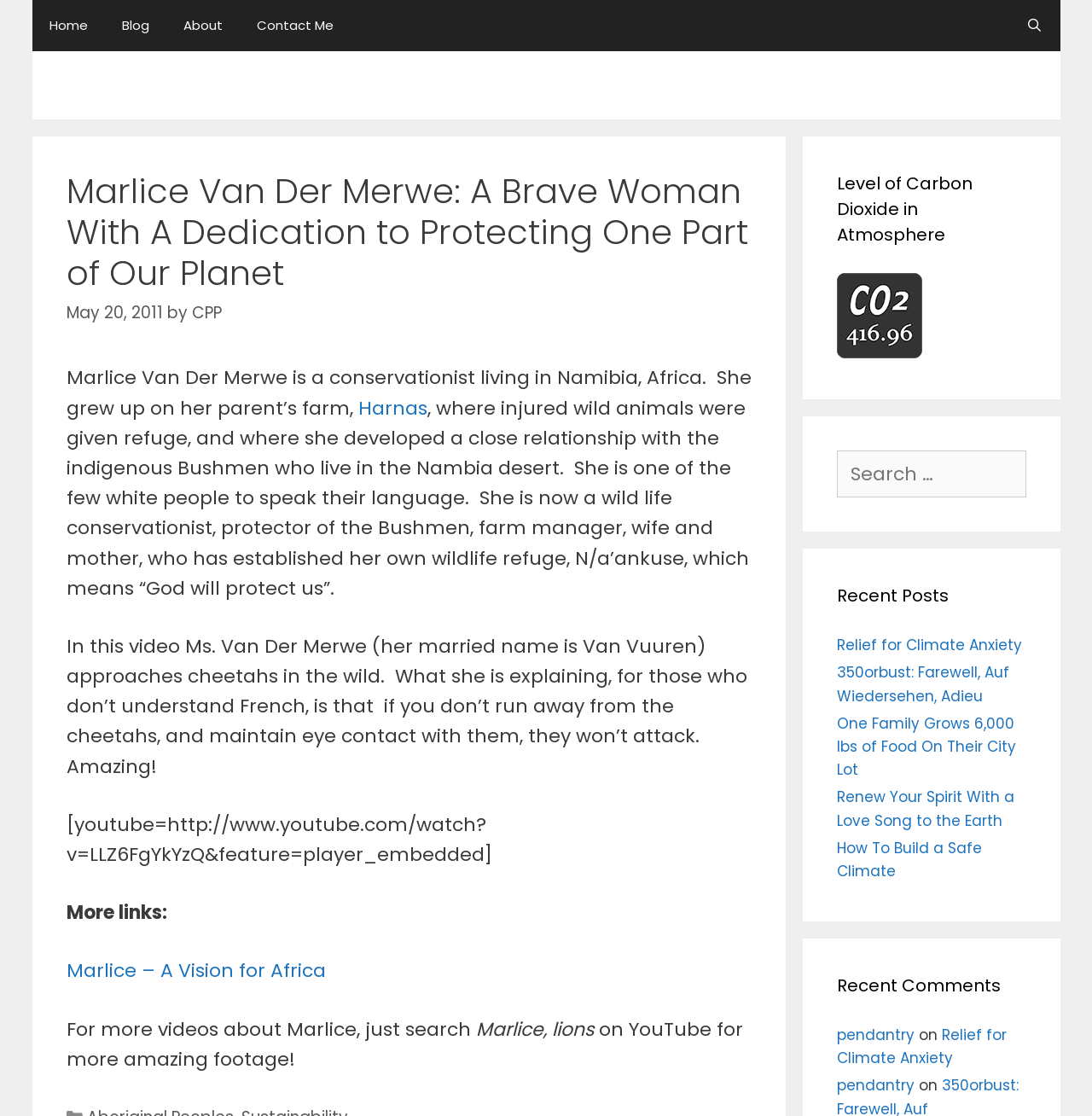Determine the main text heading of the webpage and provide its content.

Marlice Van Der Merwe: A Brave Woman With A Dedication to Protecting One Part of Our Planet